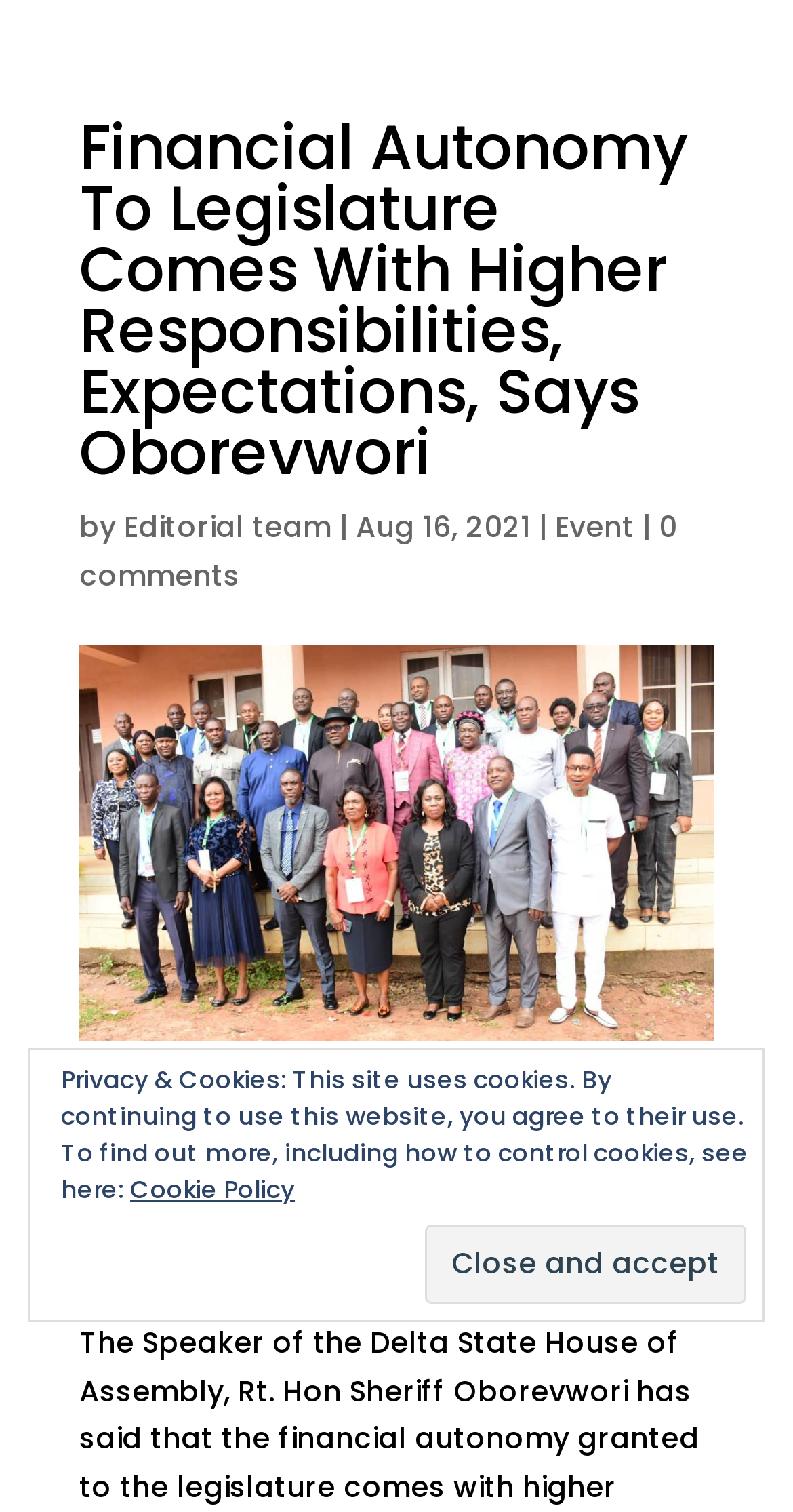Given the element description: "value="Close and accept"", predict the bounding box coordinates of this UI element. The coordinates must be four float numbers between 0 and 1, given as [left, top, right, bottom].

[0.536, 0.81, 0.941, 0.862]